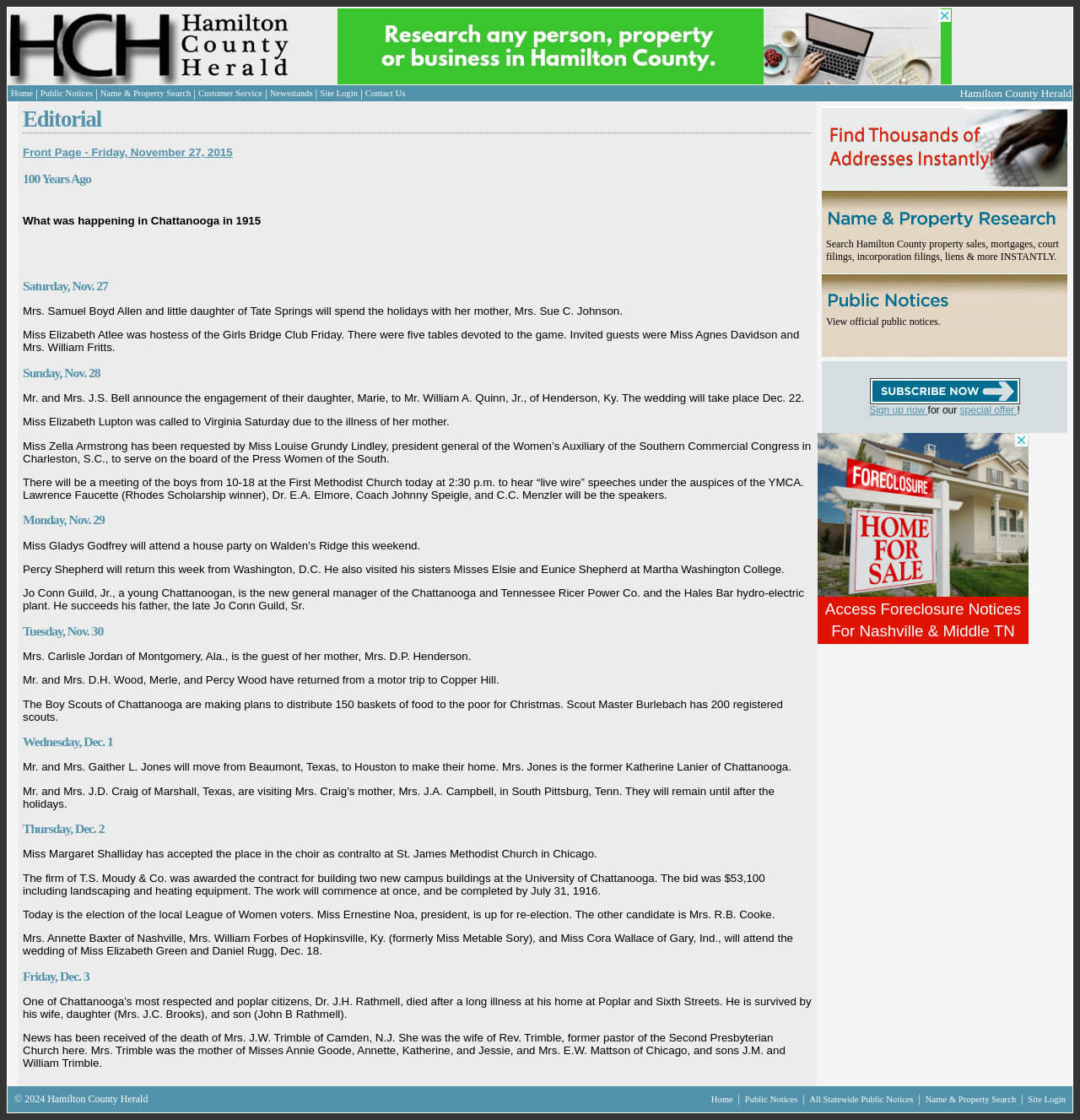Create a detailed summary of the webpage's content and design.

The webpage is the Hamilton County Herald, a news website. At the top, there is a masthead with the website's logo and an advertisement. Below the masthead, there is a navigation menu with links to various sections of the website, including Home, Public Notices, Name & Property Search, Customer Service, Newsstands, Site Login, and Contact Us.

The main content of the webpage is an editorial section, which appears to be a historical archive of news articles from 1915. The section is titled "100 Years Ago" and features a series of articles with headlines and summaries of news events from that time period. The articles are organized by date, with each day of the week (Saturday, November 27 to Friday, December 3) featuring a separate section with multiple articles.

The articles themselves are brief summaries of news events, including social announcements, business news, and obituaries. They are presented in a straightforward and factual style, without images or other multimedia elements.

At the bottom of the webpage, there is a search box and a promotional message encouraging users to subscribe to the website for access to additional features and content, including property sales data, court filings, and incorporation filings.